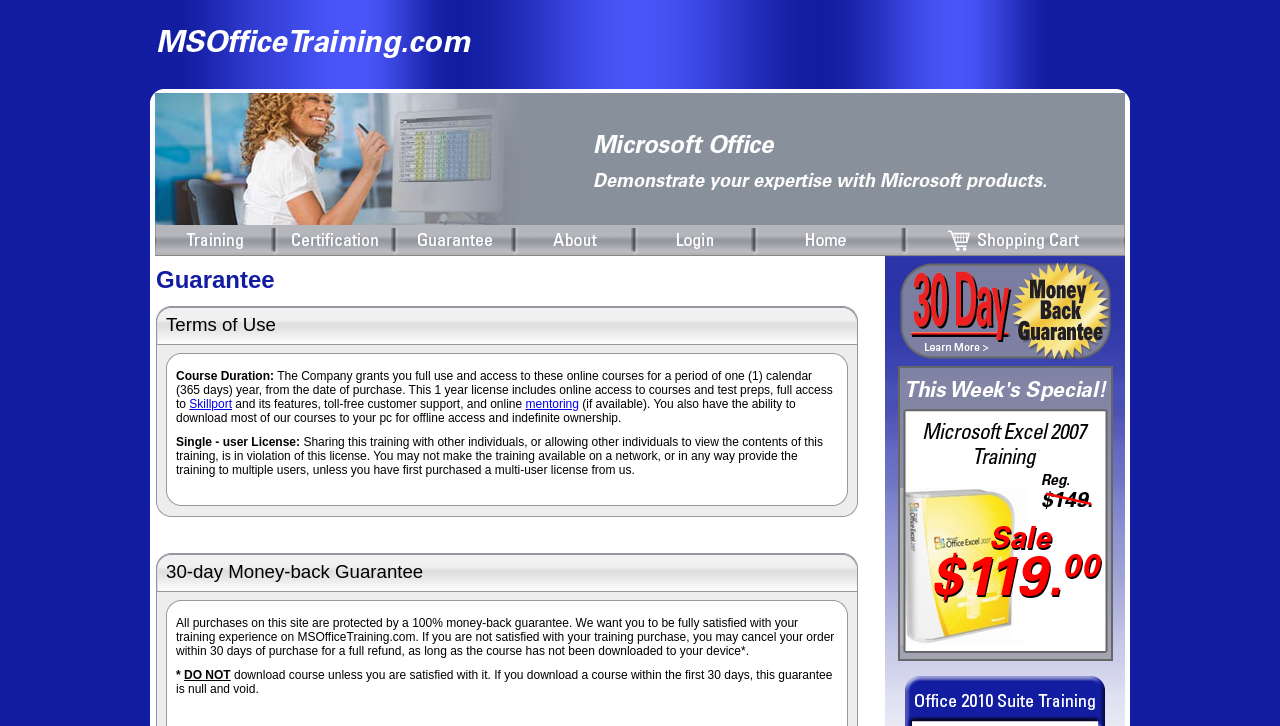How many images are there in the layout table? Please answer the question using a single word or phrase based on the image.

8